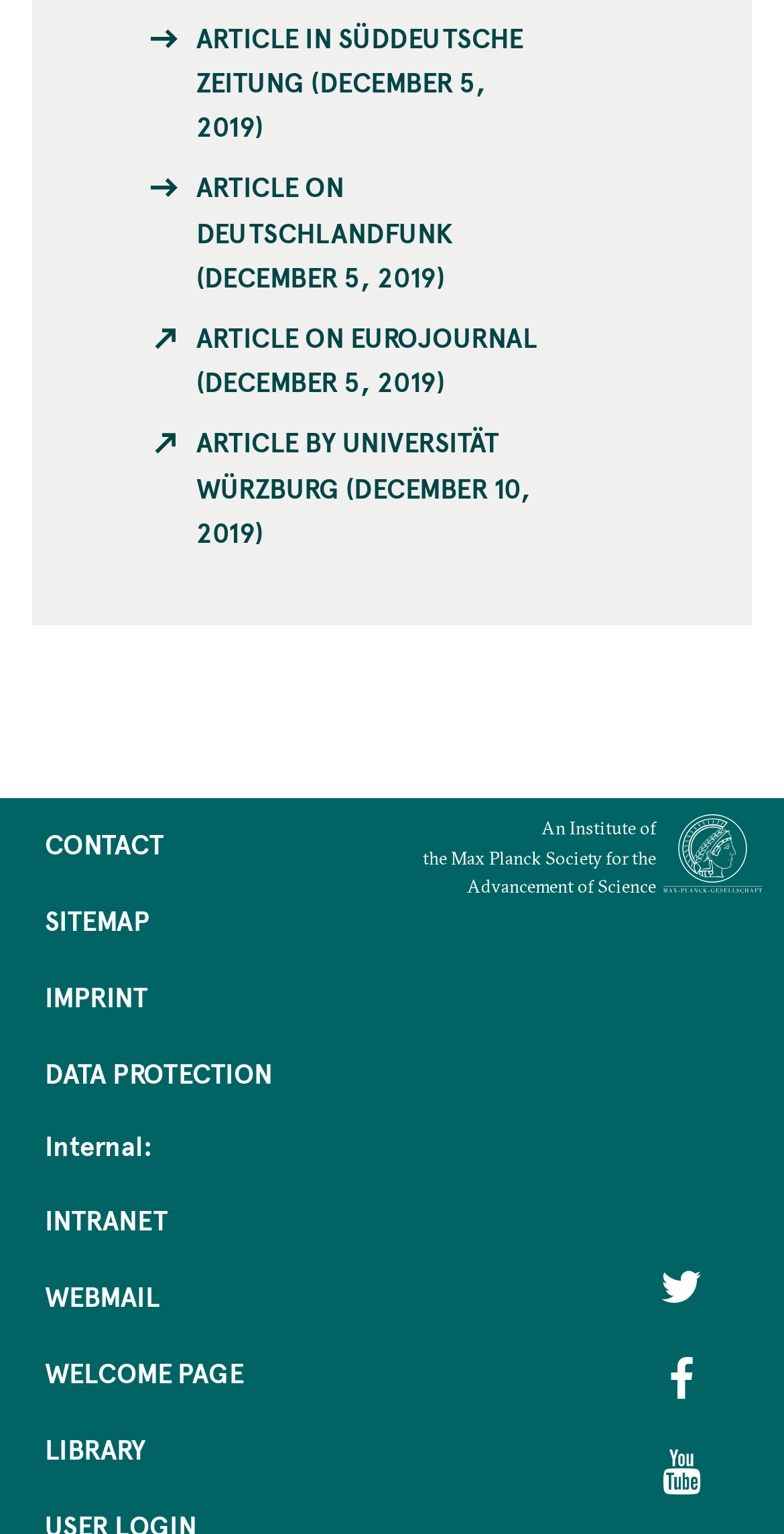Using the description: "Intranet", determine the UI element's bounding box coordinates. Ensure the coordinates are in the format of four float numbers between 0 and 1, i.e., [left, top, right, bottom].

[0.057, 0.776, 0.412, 0.826]